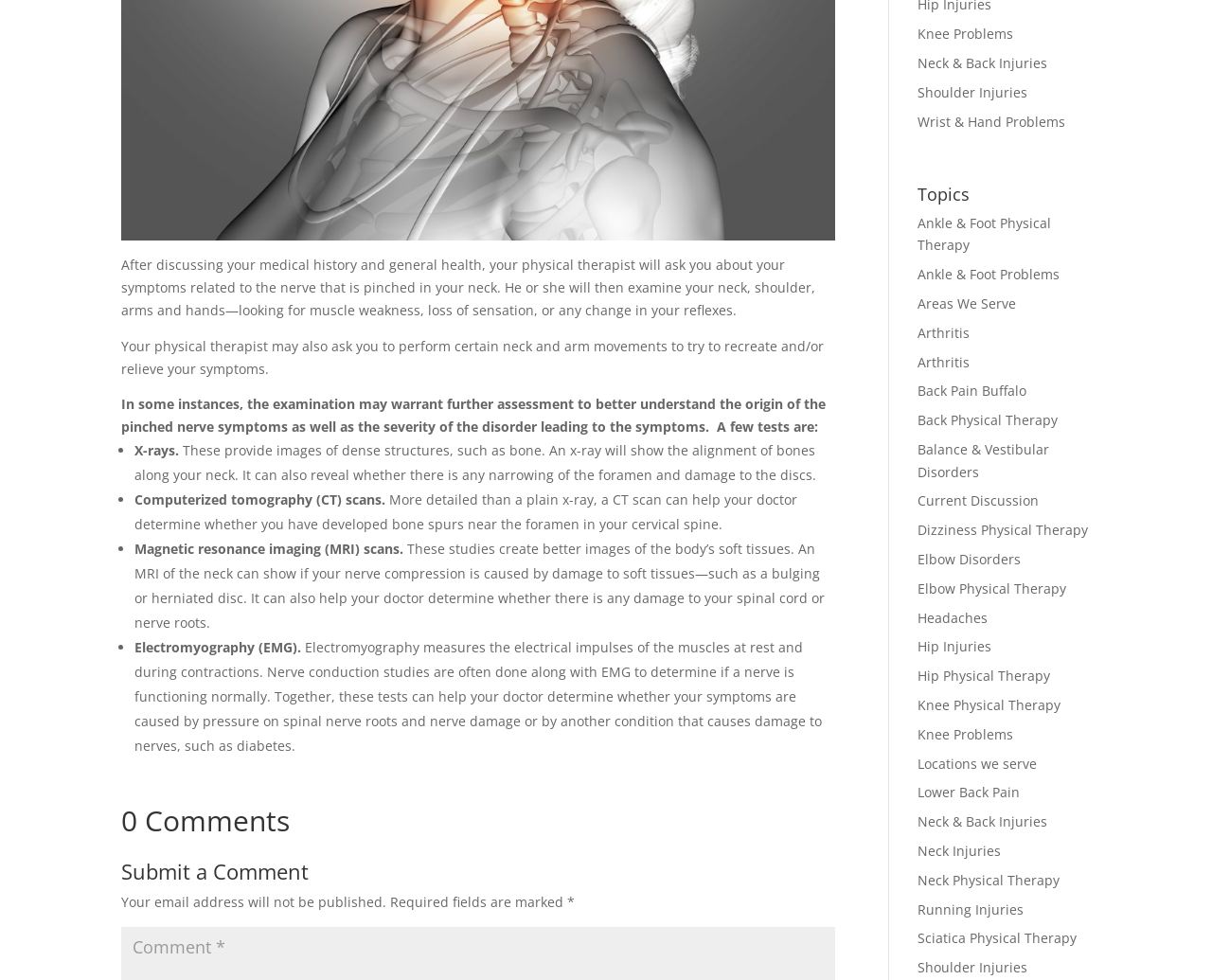Please indicate the bounding box coordinates of the element's region to be clicked to achieve the instruction: "Click on 'Neck & Back Injuries'". Provide the coordinates as four float numbers between 0 and 1, i.e., [left, top, right, bottom].

[0.757, 0.055, 0.864, 0.073]